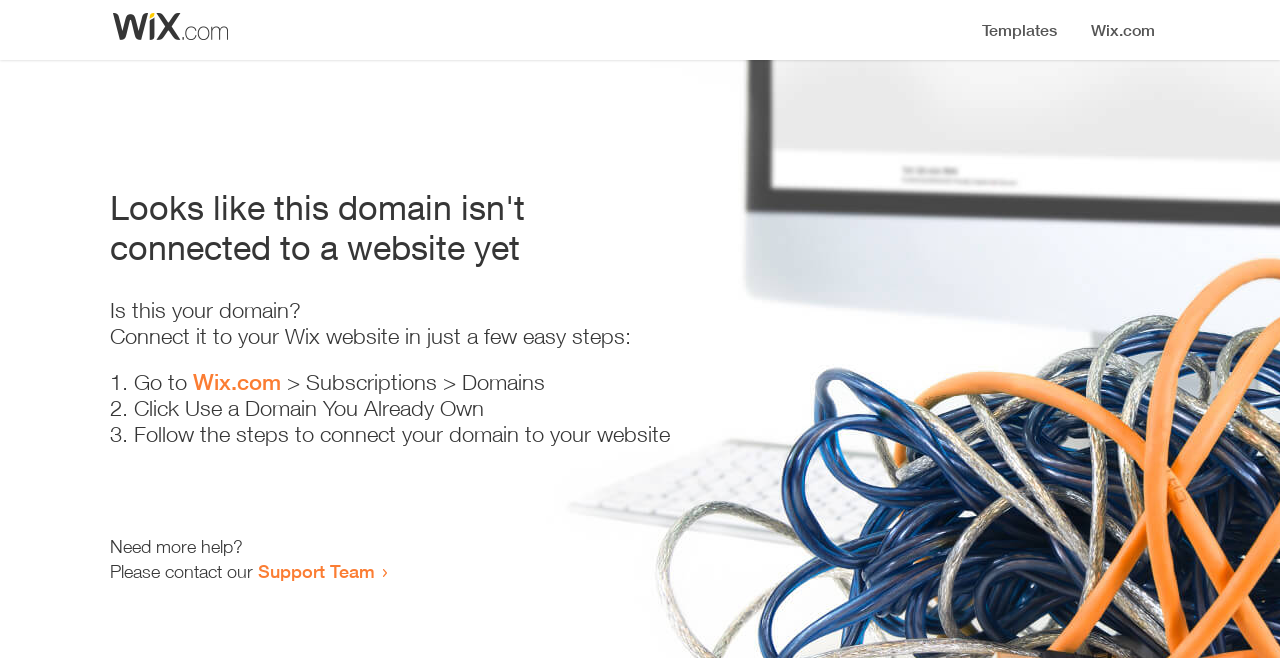How many steps are required to connect the domain?
Based on the image, answer the question with as much detail as possible.

The webpage provides a list of steps to connect the domain, which includes '1. Go to Wix.com > Subscriptions > Domains', '2. Click Use a Domain You Already Own', and '3. Follow the steps to connect your domain to your website'. Therefore, there are 3 steps required to connect the domain.